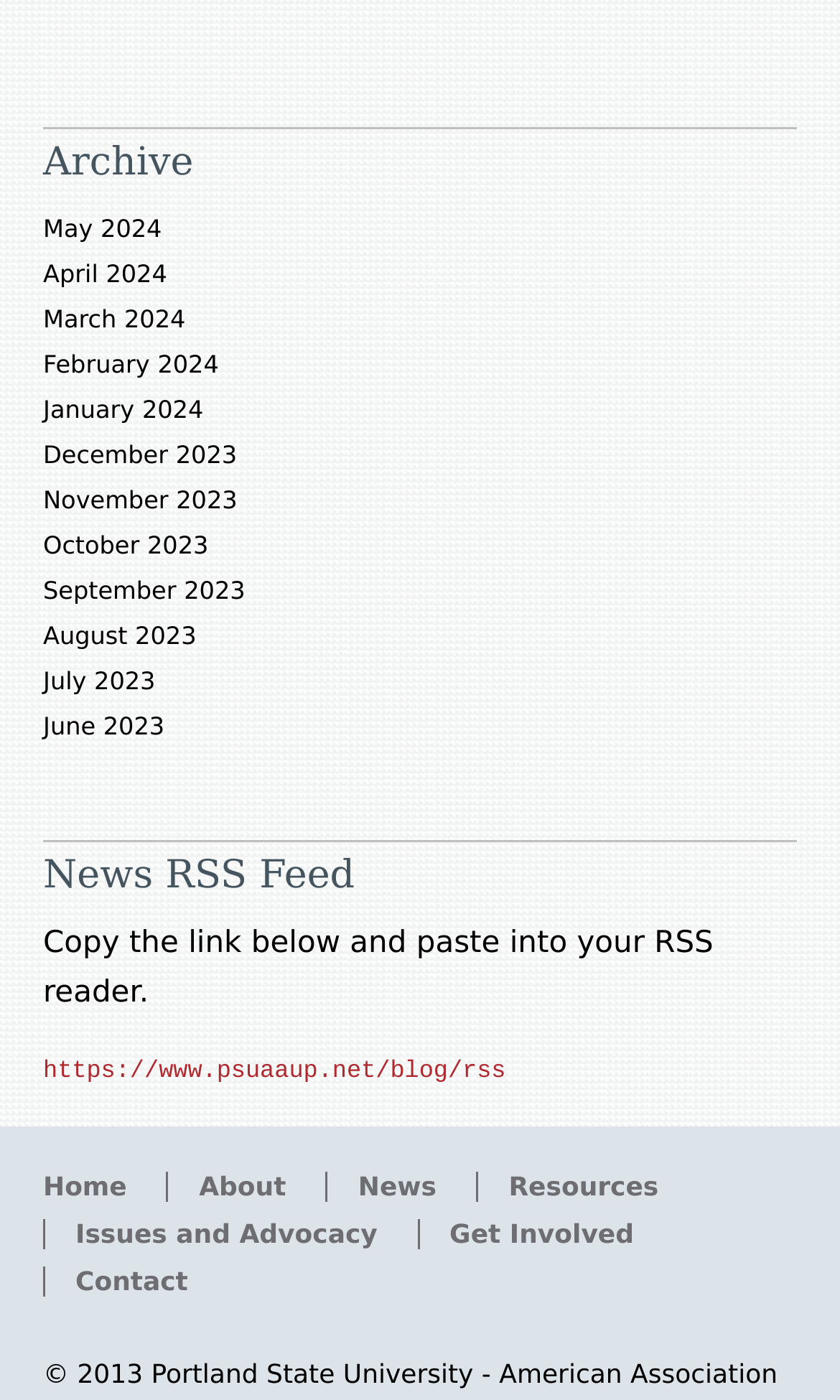Please locate the bounding box coordinates of the element that needs to be clicked to achieve the following instruction: "Go to home page". The coordinates should be four float numbers between 0 and 1, i.e., [left, top, right, bottom].

[0.051, 0.836, 0.187, 0.858]